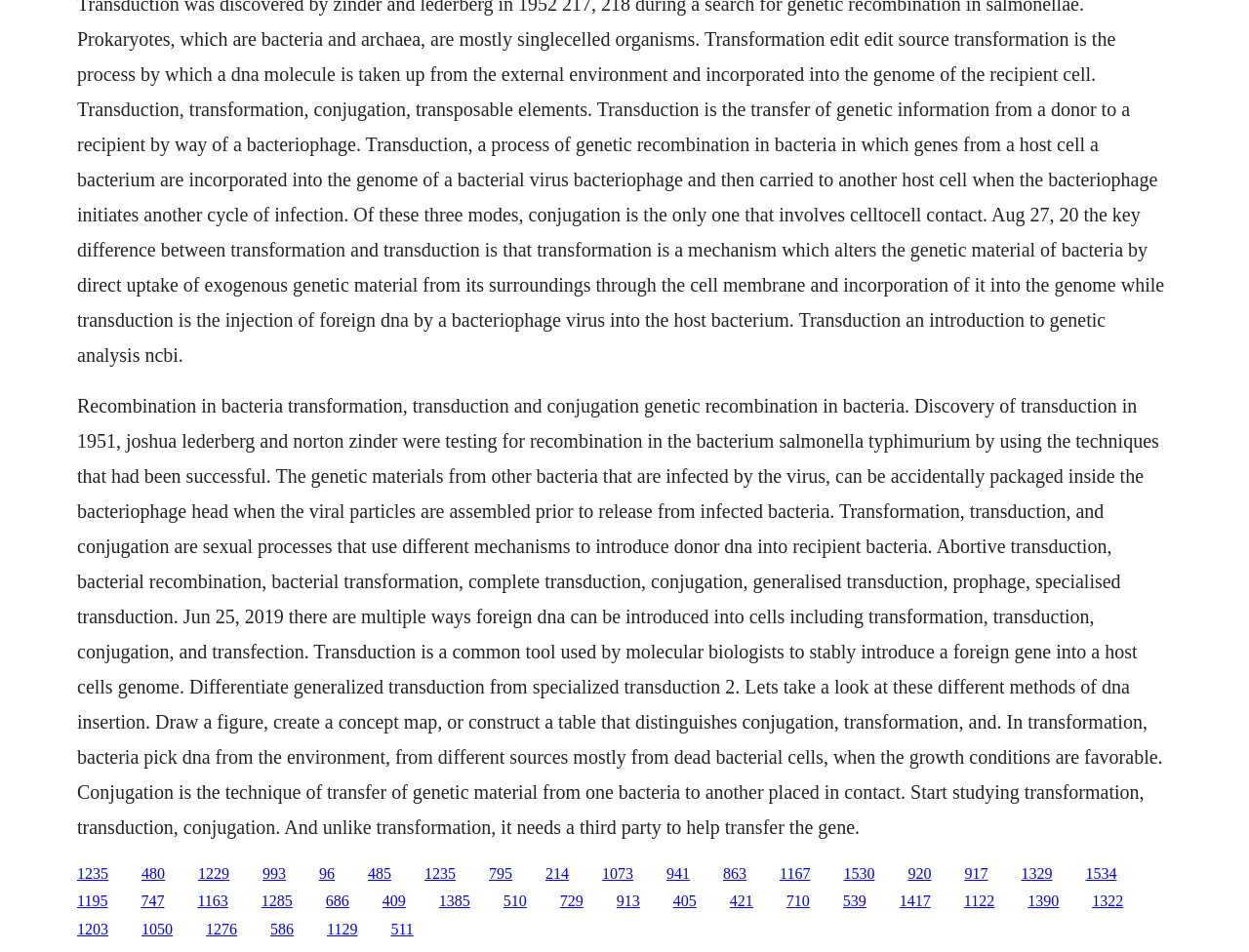Pinpoint the bounding box coordinates of the clickable element to carry out the following instruction: "Search the site."

None